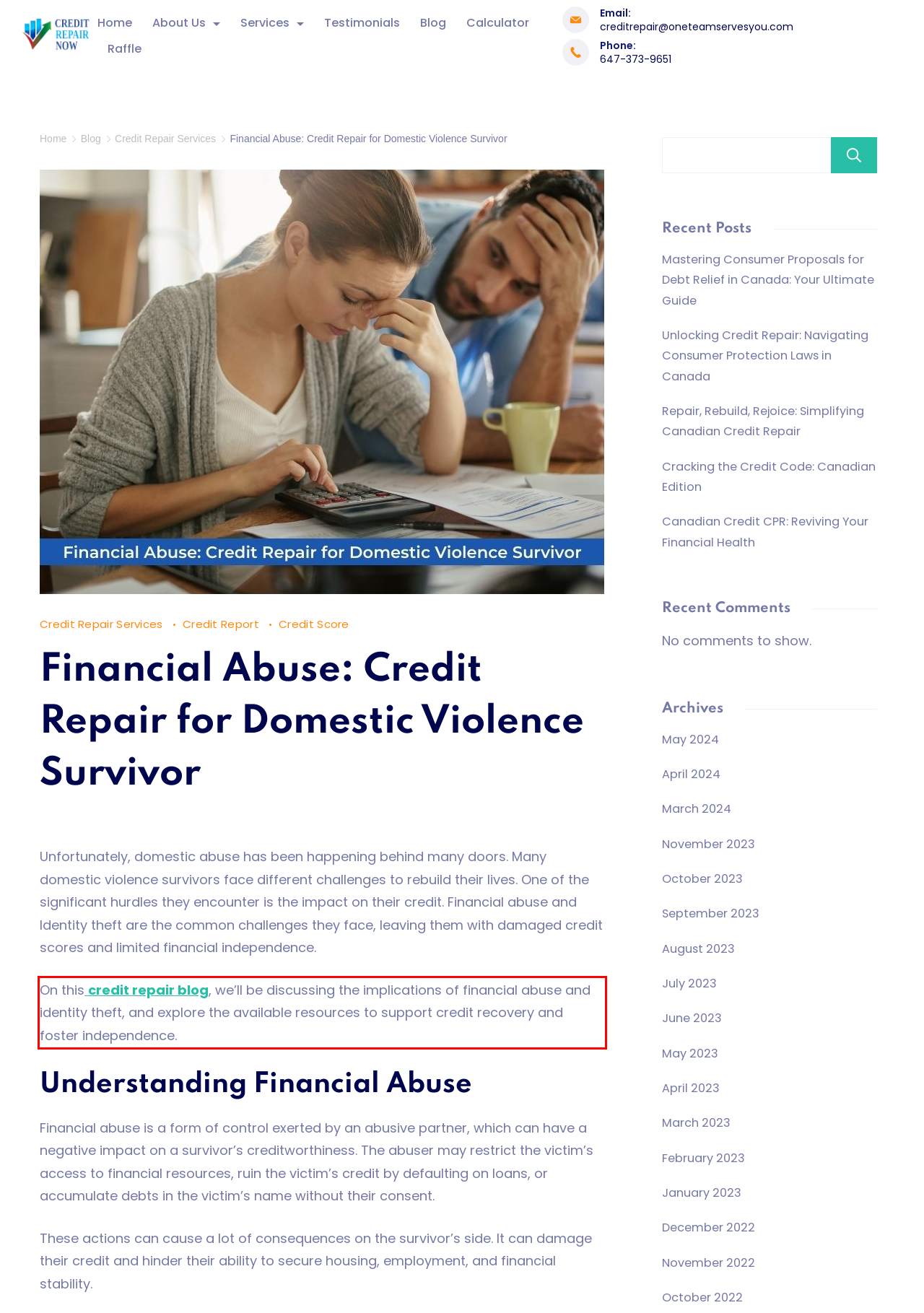Examine the webpage screenshot, find the red bounding box, and extract the text content within this marked area.

On this credit repair blog, we’ll be discussing the implications of financial abuse and identity theft, and explore the available resources to support credit recovery and foster independence.